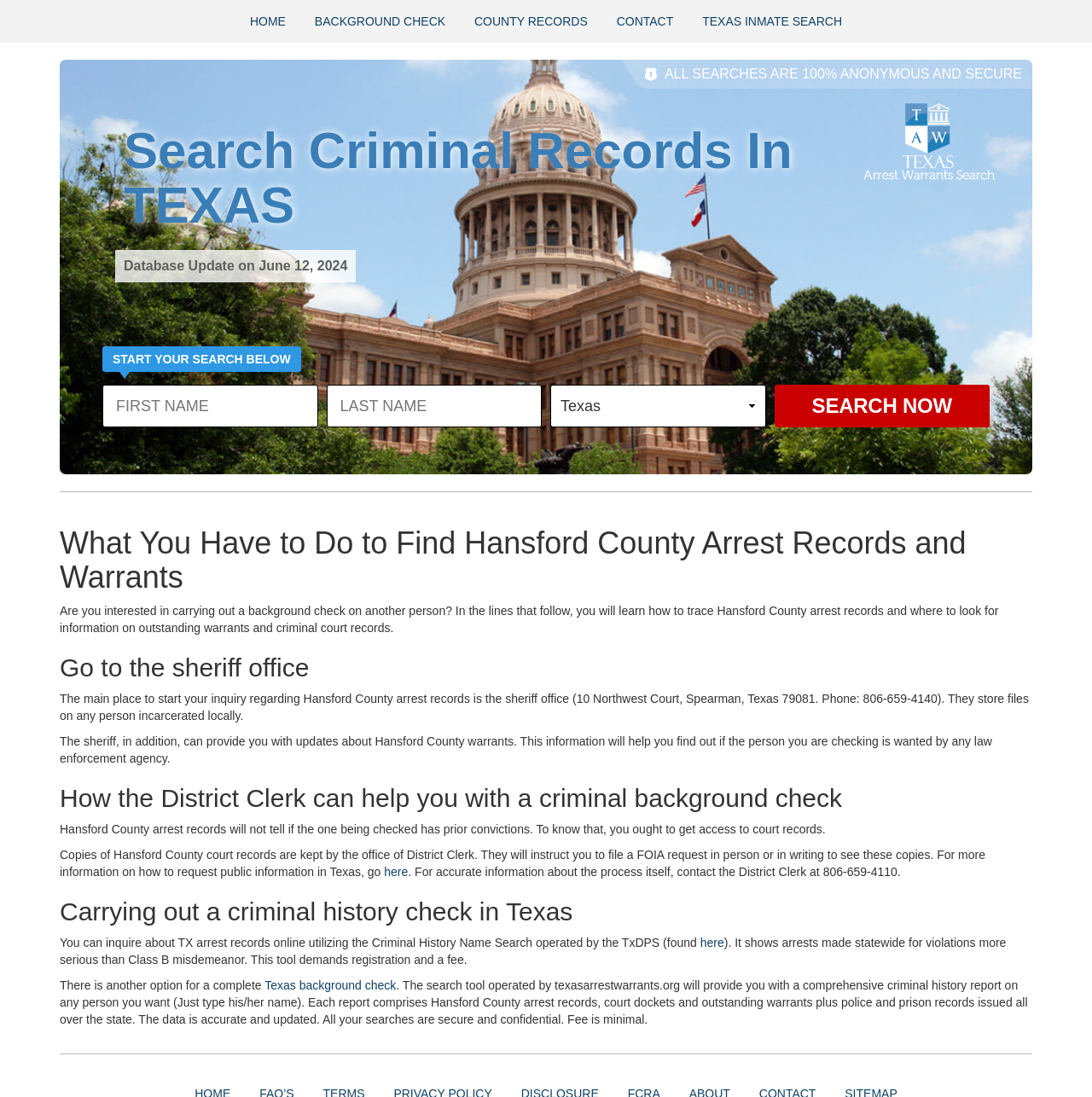Based on the image, give a detailed response to the question: What is the main purpose of this website?

Based on the webpage's content, it appears that the main purpose of this website is to provide a search service for criminal records, warrants, and court dockets in Hansford County, Texas. The website offers a search tool that allows users to input a person's name and retrieve their criminal history report.